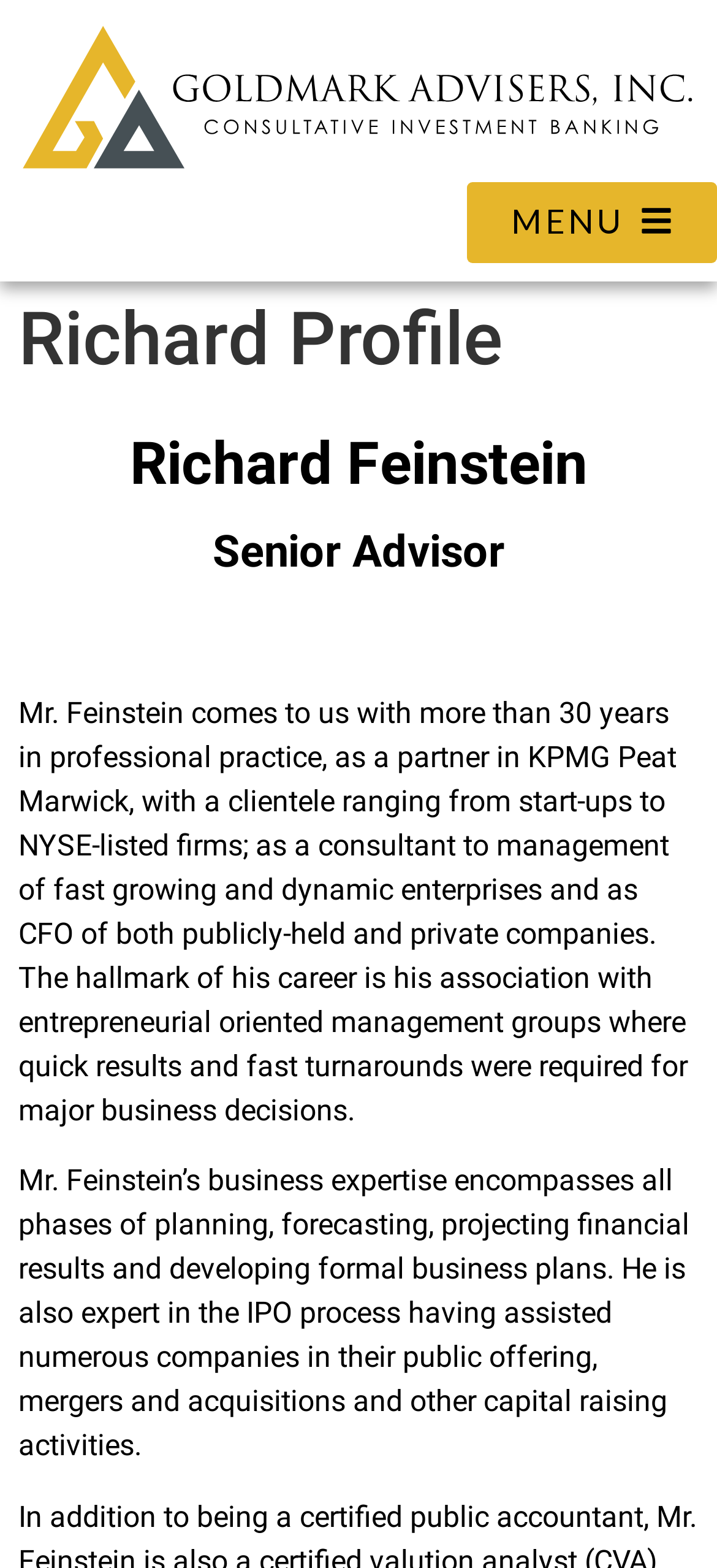Please answer the following question using a single word or phrase: What is the role of Mr. Feinstein in entrepreneurial oriented management groups?

Quick results and fast turnarounds